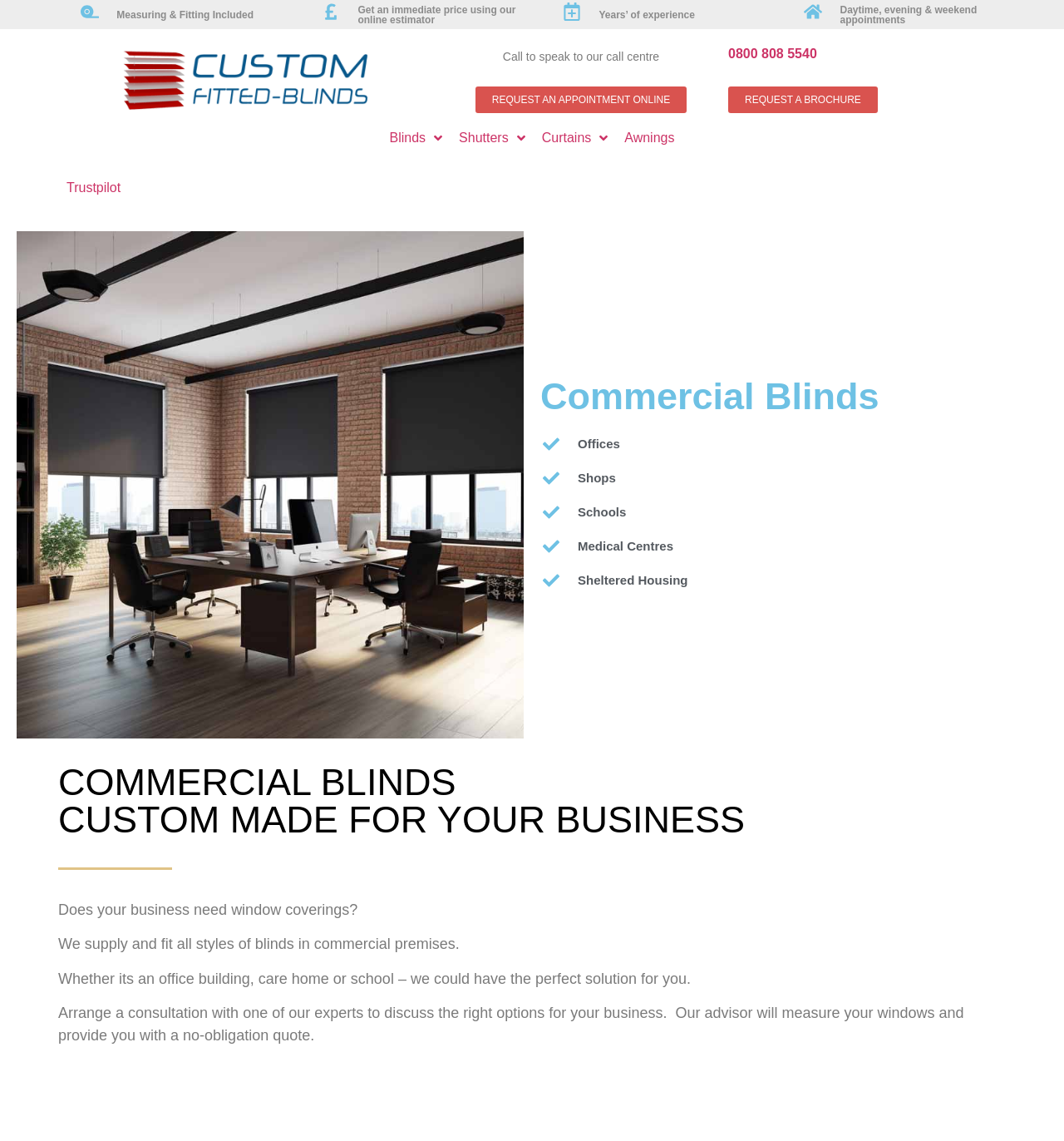Identify the bounding box coordinates of the clickable region necessary to fulfill the following instruction: "Click the 'Custom Fitted Blinds Logo'". The bounding box coordinates should be four float numbers between 0 and 1, i.e., [left, top, right, bottom].

[0.114, 0.039, 0.348, 0.101]